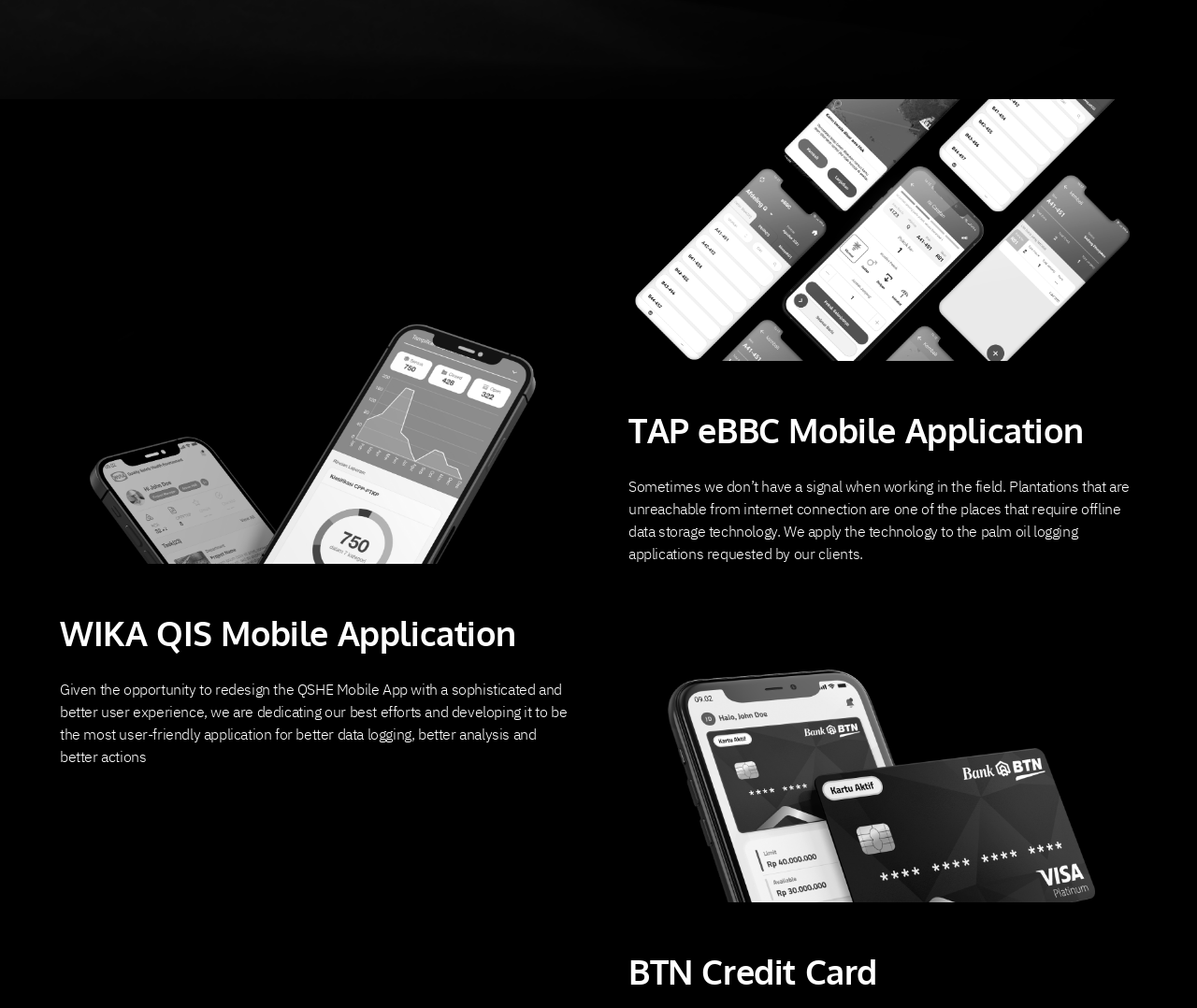Determine the bounding box coordinates of the UI element described by: "BTN Credit Card".

[0.525, 0.635, 0.95, 0.983]